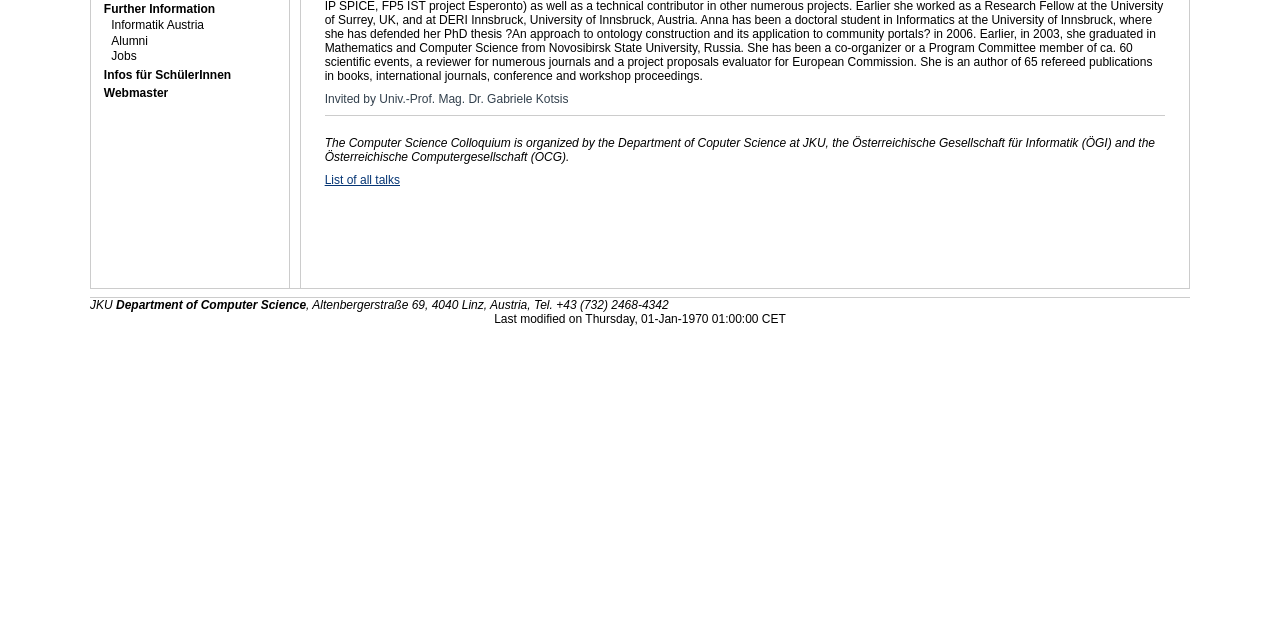Based on the element description: "Infos für SchülerInnen", identify the bounding box coordinates for this UI element. The coordinates must be four float numbers between 0 and 1, listed as [left, top, right, bottom].

[0.073, 0.106, 0.23, 0.13]